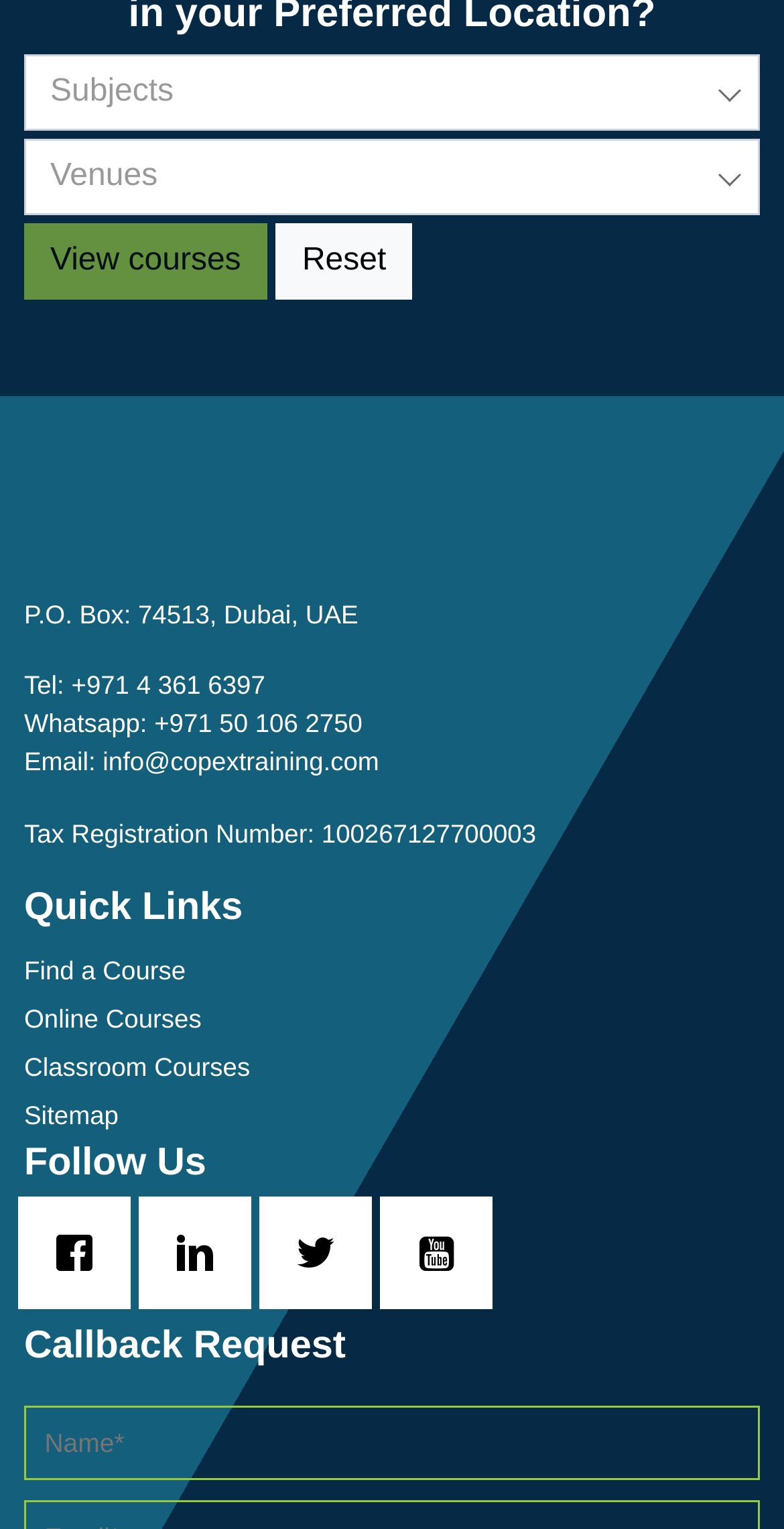Please identify the bounding box coordinates of the clickable area that will allow you to execute the instruction: "Click the View courses button".

[0.031, 0.146, 0.341, 0.196]